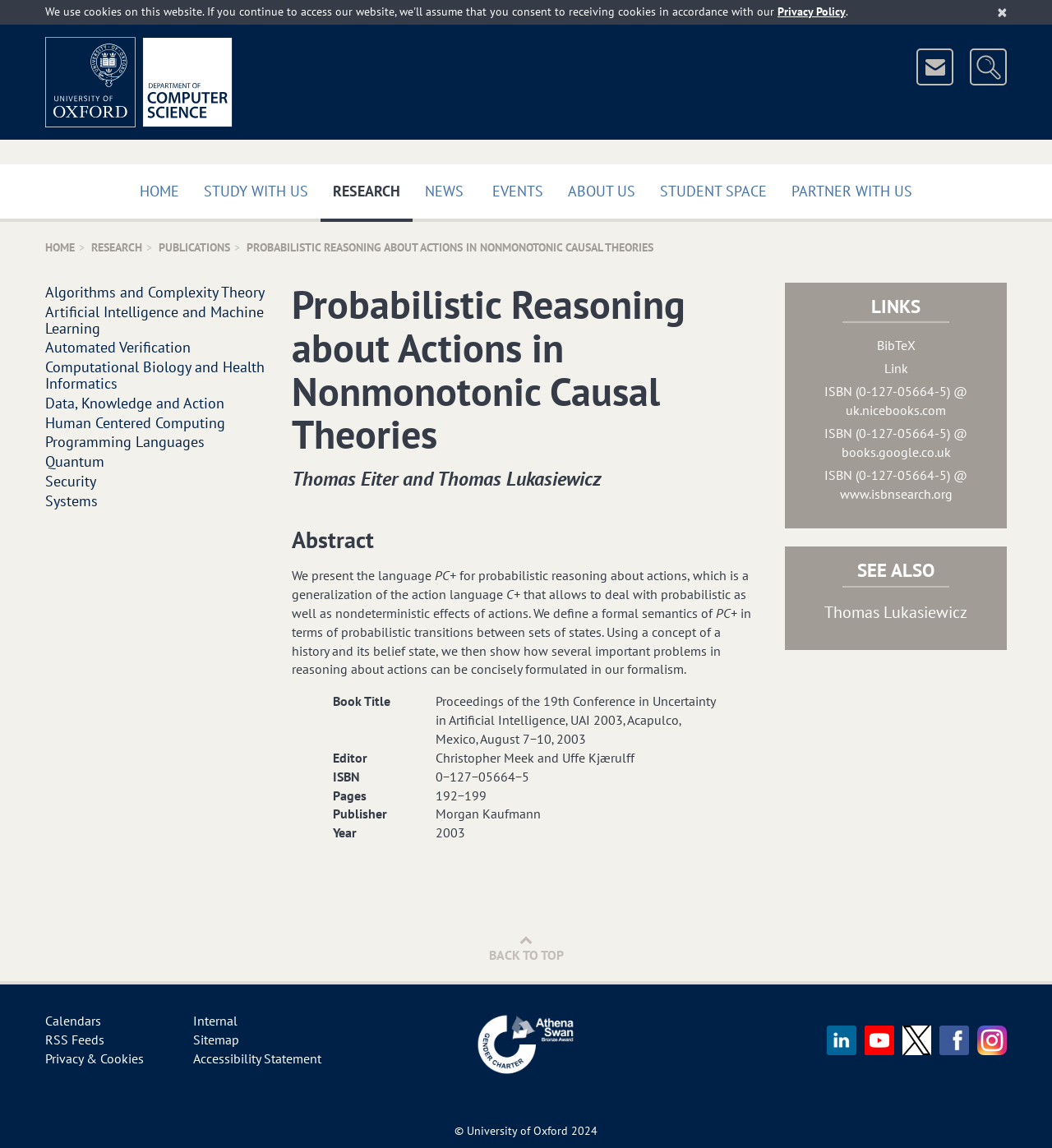Identify the bounding box coordinates of the specific part of the webpage to click to complete this instruction: "go to the 'RESEARCH' page".

[0.087, 0.209, 0.135, 0.222]